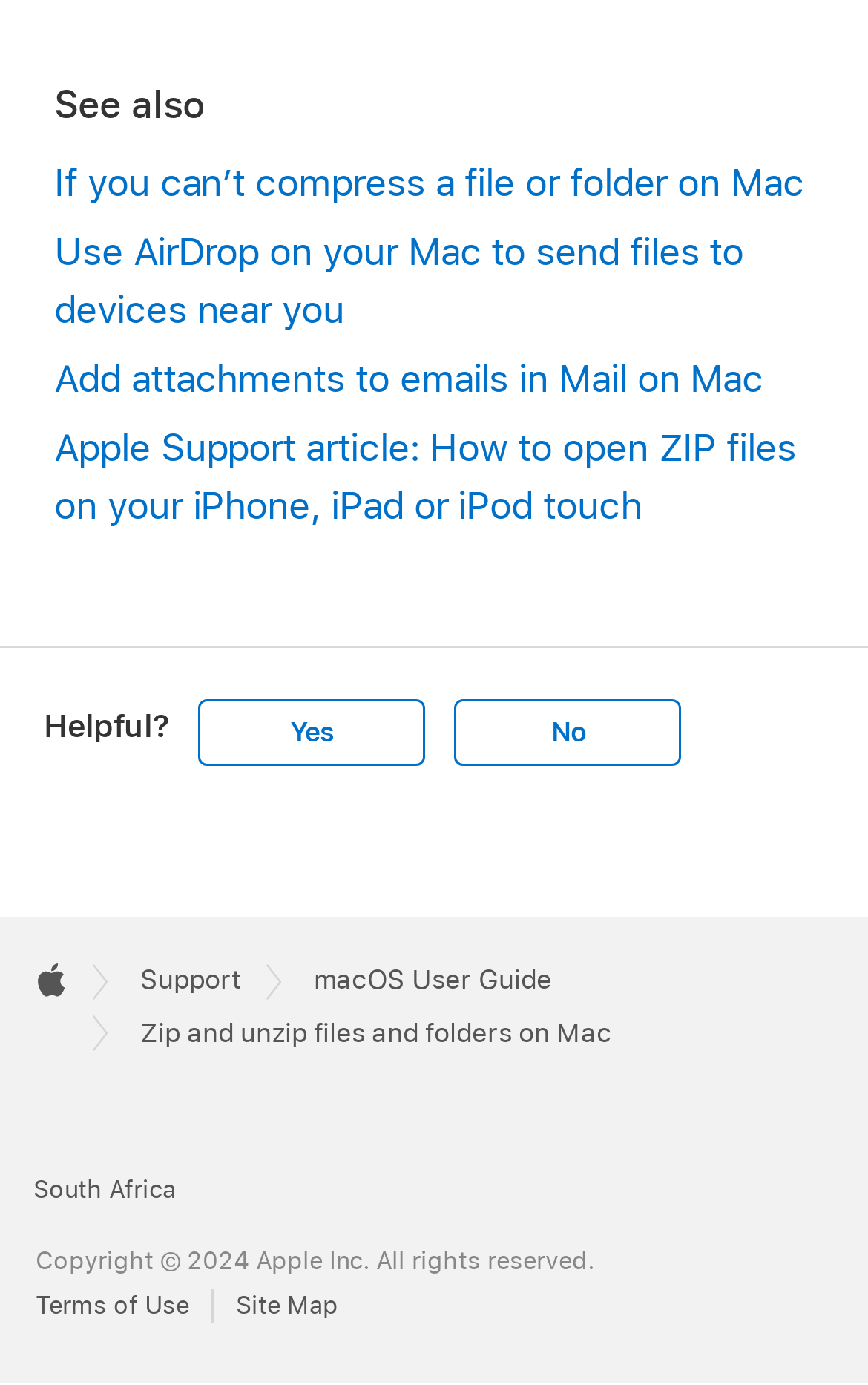Provide a thorough and detailed response to the question by examining the image: 
How many links are in the 'Helpful?' section?

The 'Helpful?' section contains two buttons, 'Yes' and 'No', which are links, as indicated by their element types and bounding box coordinates.